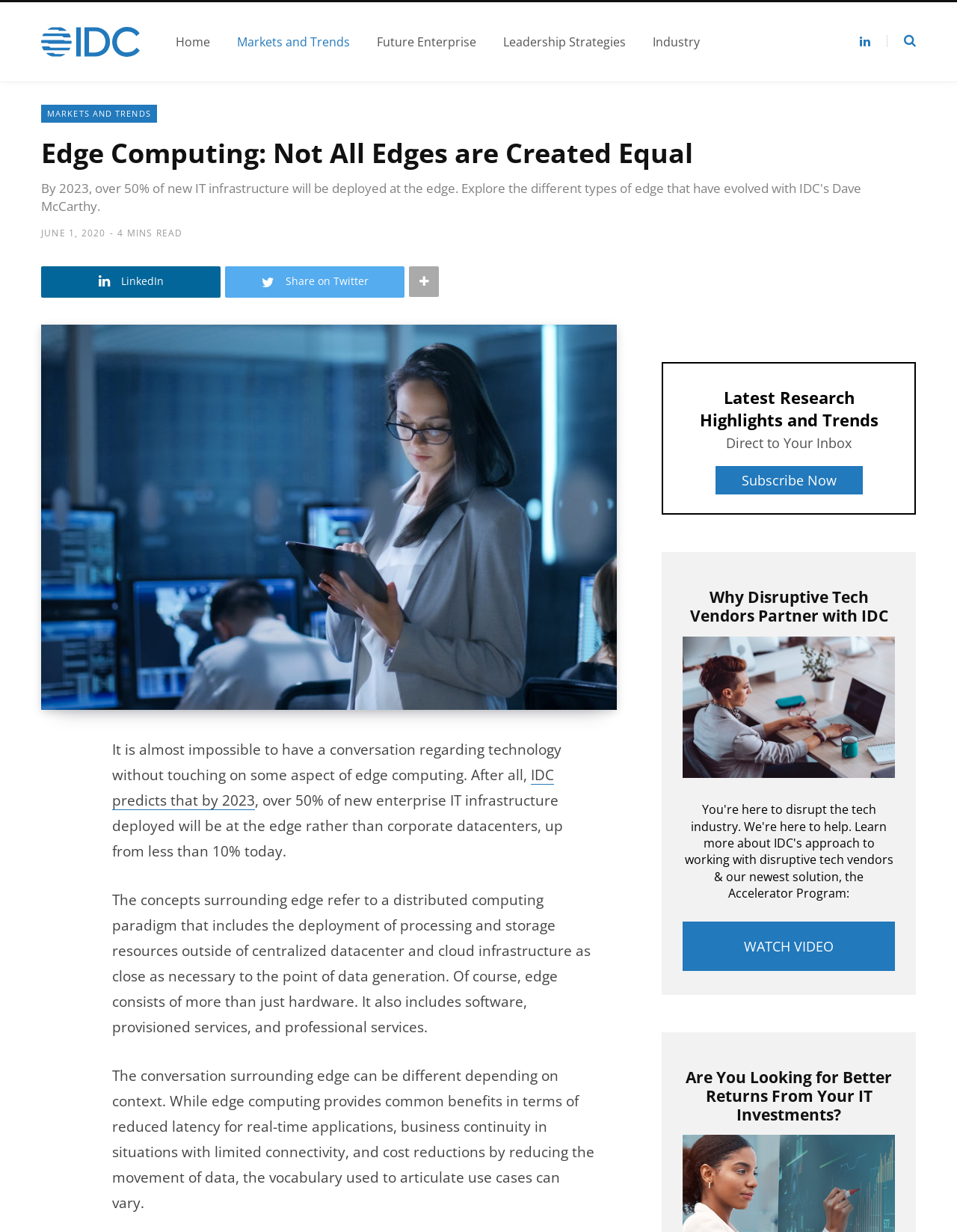Given the description of a UI element: "WATCH VIDEO", identify the bounding box coordinates of the matching element in the webpage screenshot.

[0.713, 0.748, 0.935, 0.788]